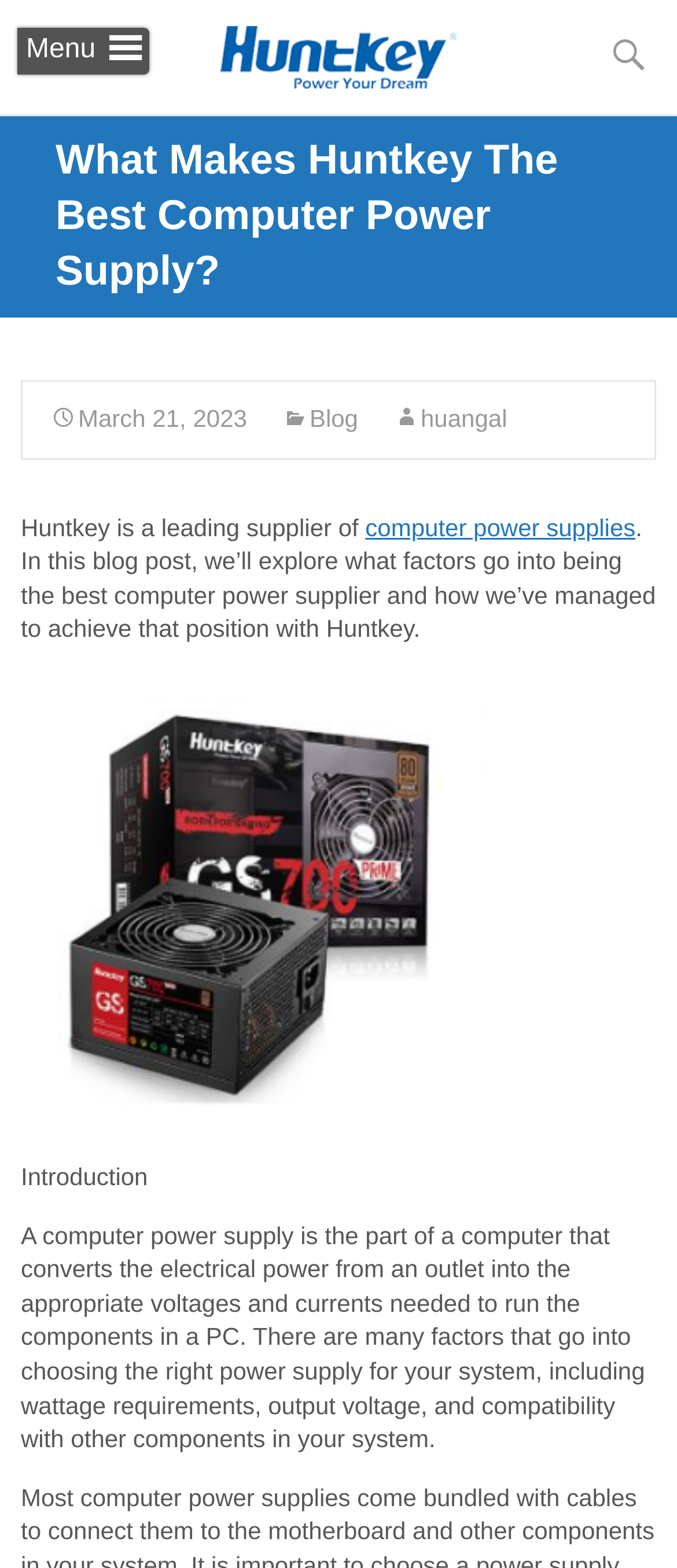Offer an extensive depiction of the webpage and its key elements.

The webpage is about Huntkey, a leading supplier of computer power supplies, and what makes them the best in the industry. At the top left of the page, there is a link to Huntkey's main page, accompanied by a small Huntkey logo image. Next to it, there is a menu button with a dropdown icon. On the top right, there is a search bar with a placeholder text "Search for:".

Below the search bar, there is a heading that reads "What Makes Huntkey The Best Computer Power Supply?" in a large font size. Underneath the heading, there is a subheading that provides the date of the article, "March 21, 2023", and links to the blog category and author's name.

The main content of the page starts with a brief introduction to Huntkey, stating that they are a leading supplier of computer power supplies. The text then explains that the blog post will explore the factors that make a computer power supplier the best and how Huntkey has achieved that position.

Below the introduction, there is a large image that takes up most of the page width. The image is followed by a section with a heading "Introduction" and a lengthy paragraph that explains the role of a computer power supply in a PC system, including the factors to consider when choosing the right power supply.

Overall, the webpage has a clean layout with a clear hierarchy of headings and content, making it easy to read and navigate.